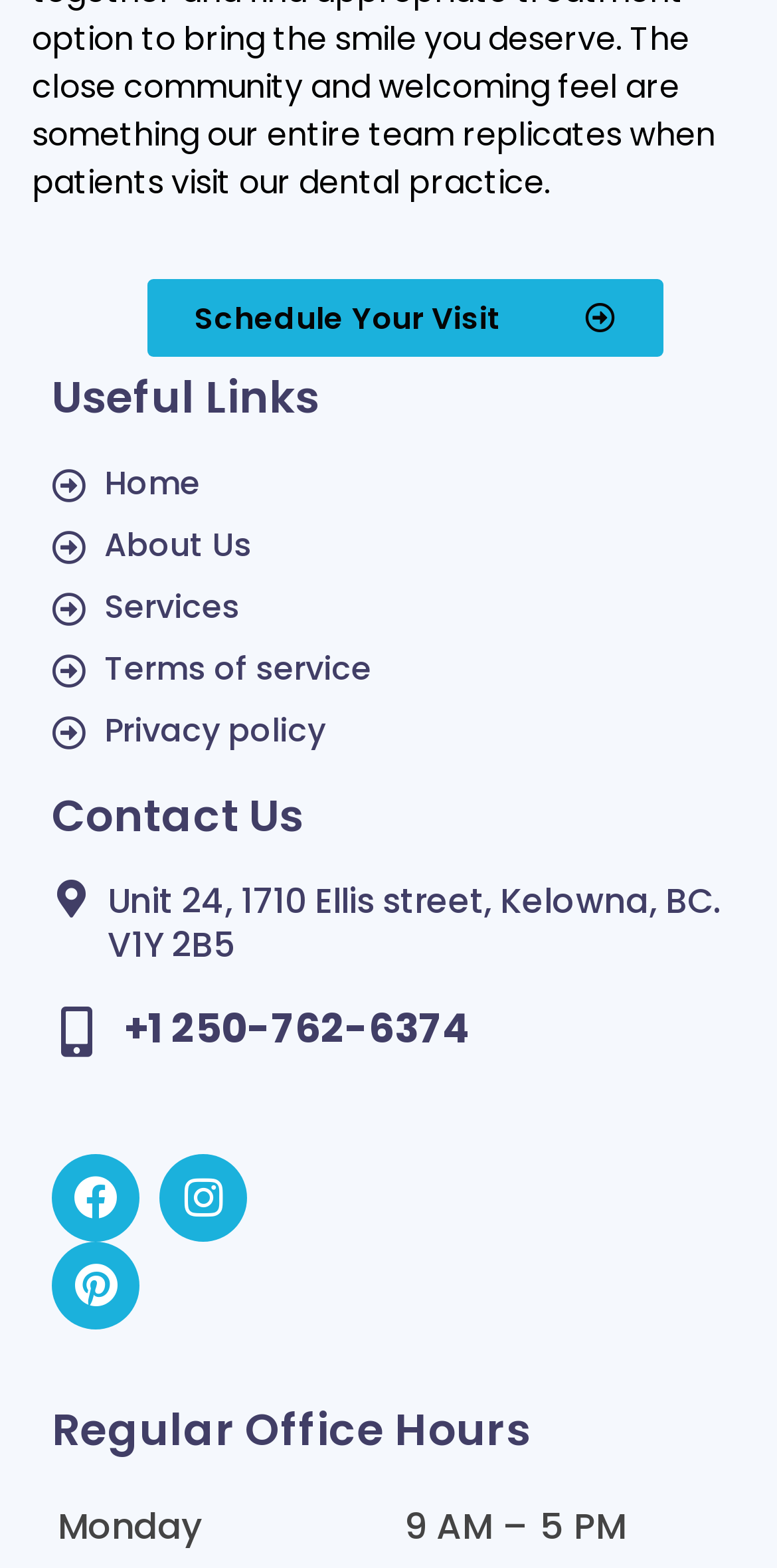Provide your answer in one word or a succinct phrase for the question: 
What is the address of the dentist office?

Unit 24, 1710 Ellis street, Kelowna, BC. V1Y 2B5